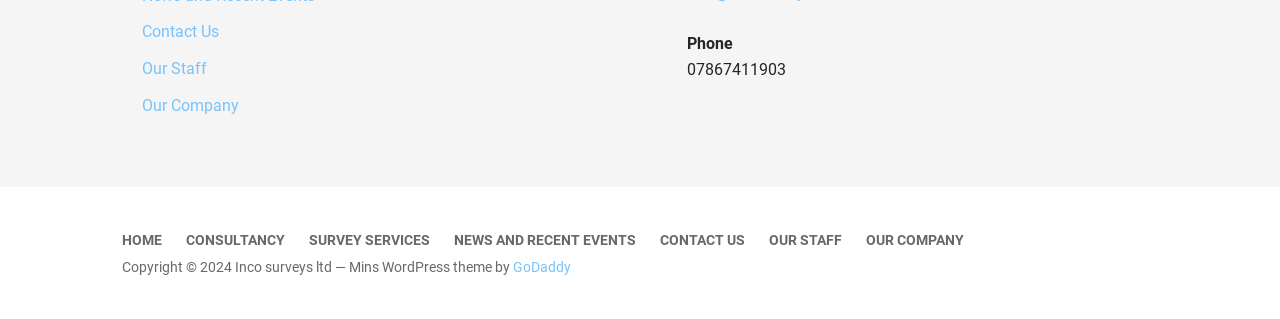Examine the image and give a thorough answer to the following question:
What is the name of the WordPress theme used on the webpage?

I found the WordPress theme name by looking at the static text element with the copyright symbol. The text mentions 'Mins WordPress theme' as the theme used on the webpage.